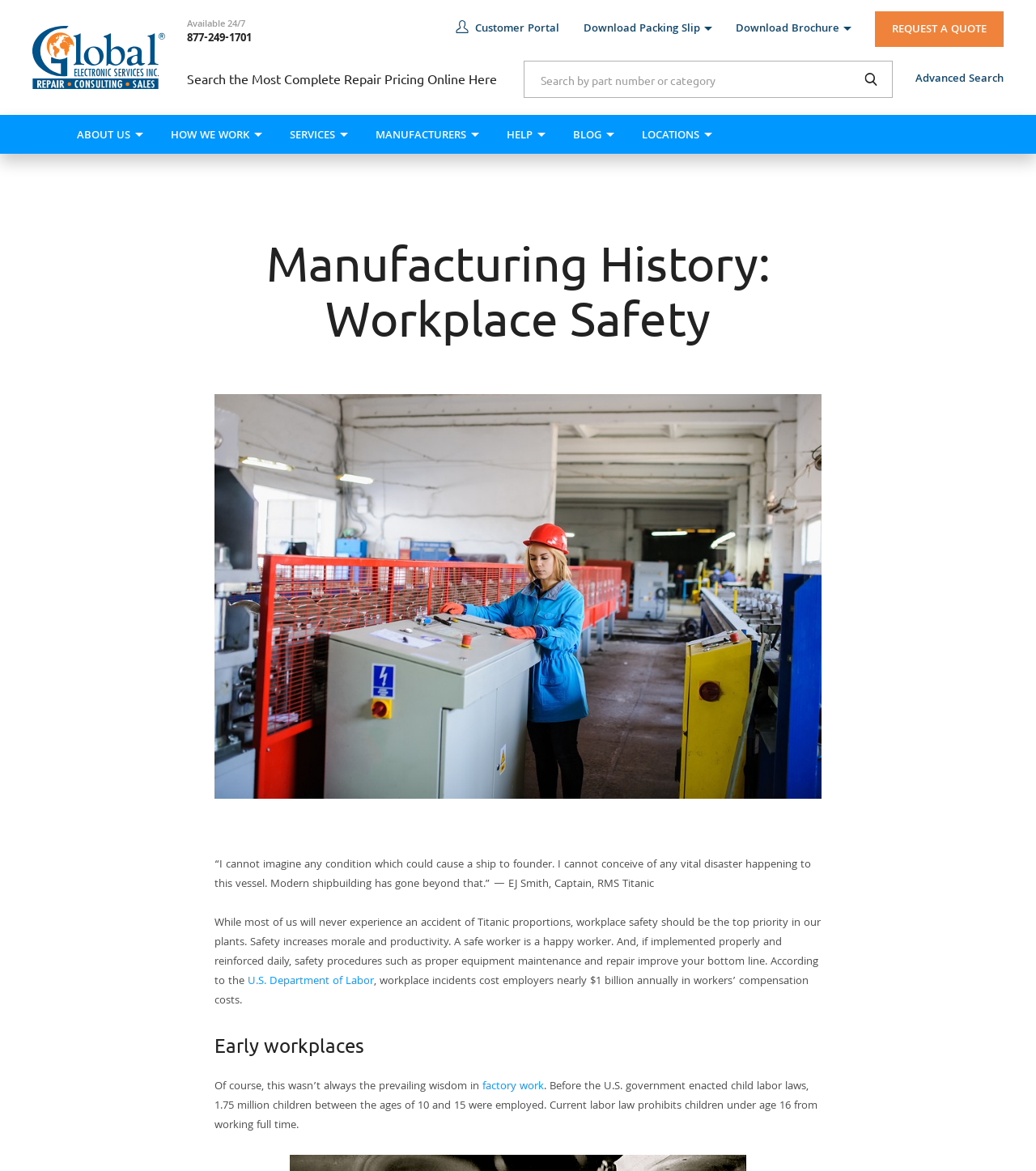What is the main topic of the webpage content?
From the image, respond using a single word or phrase.

Workplace Safety